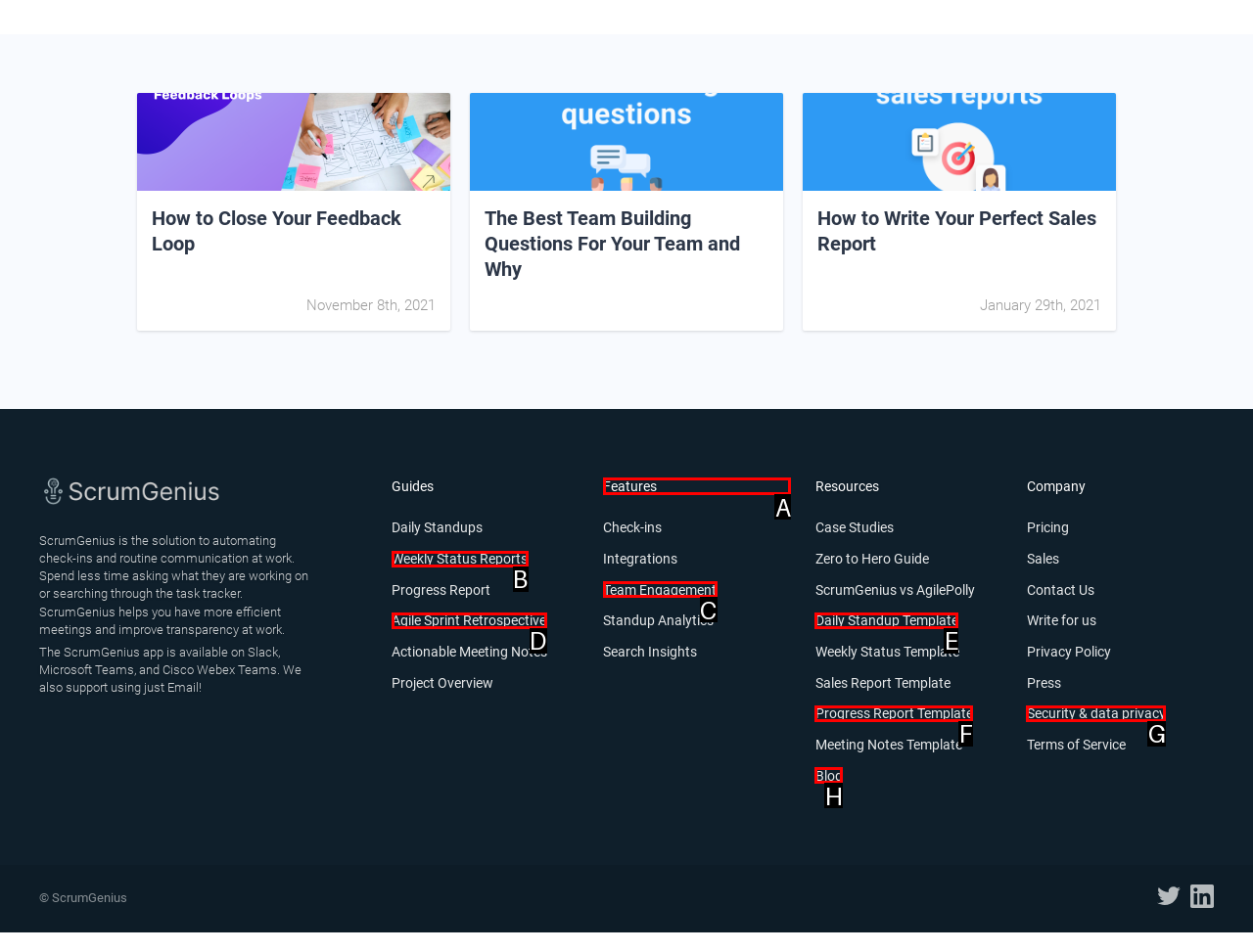From the given choices, which option should you click to complete this task: Explore the 'Features' of ScrumGenius? Answer with the letter of the correct option.

A